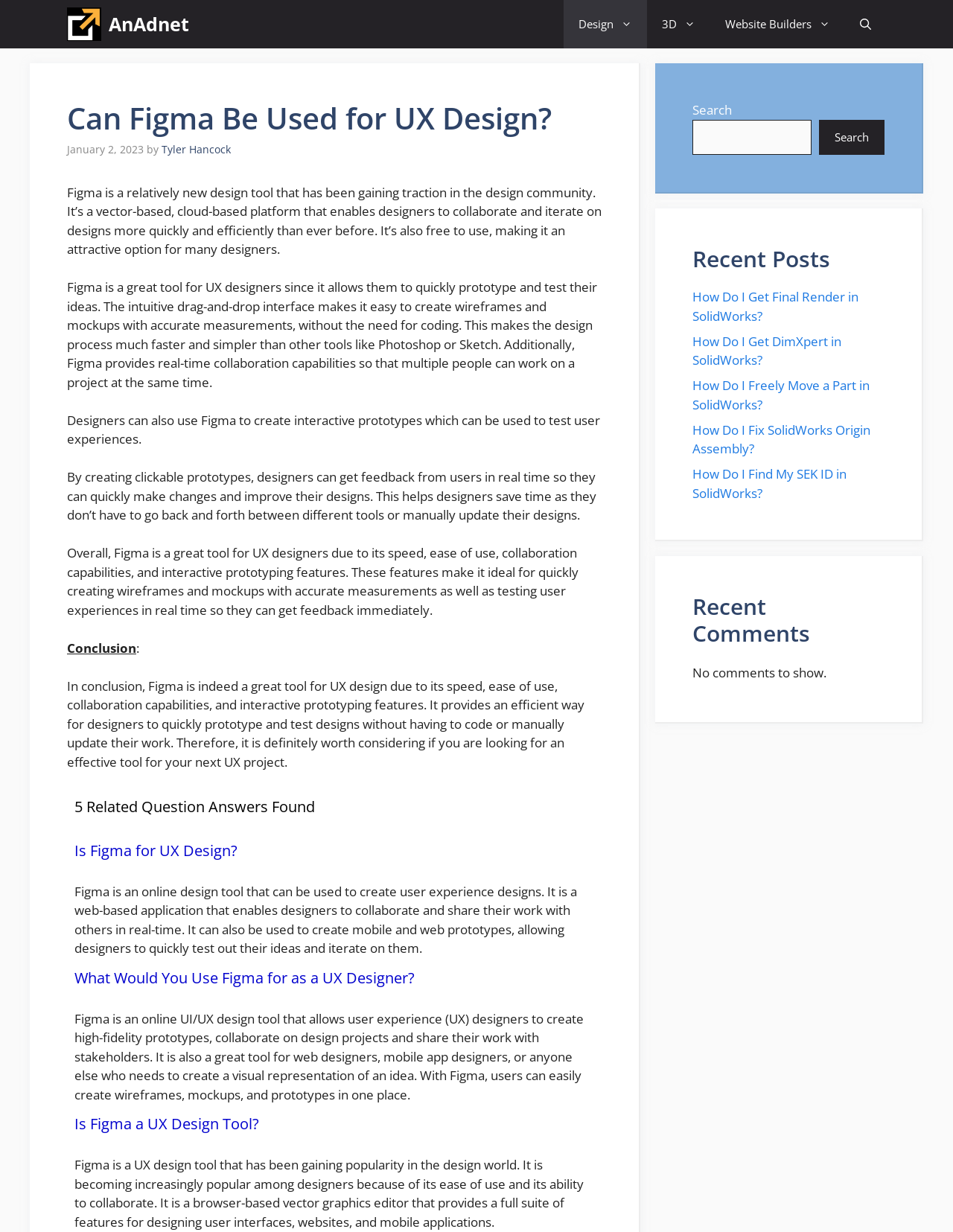Determine the bounding box coordinates for the clickable element required to fulfill the instruction: "Check the 'Recent Comments' section". Provide the coordinates as four float numbers between 0 and 1, i.e., [left, top, right, bottom].

[0.727, 0.482, 0.928, 0.525]